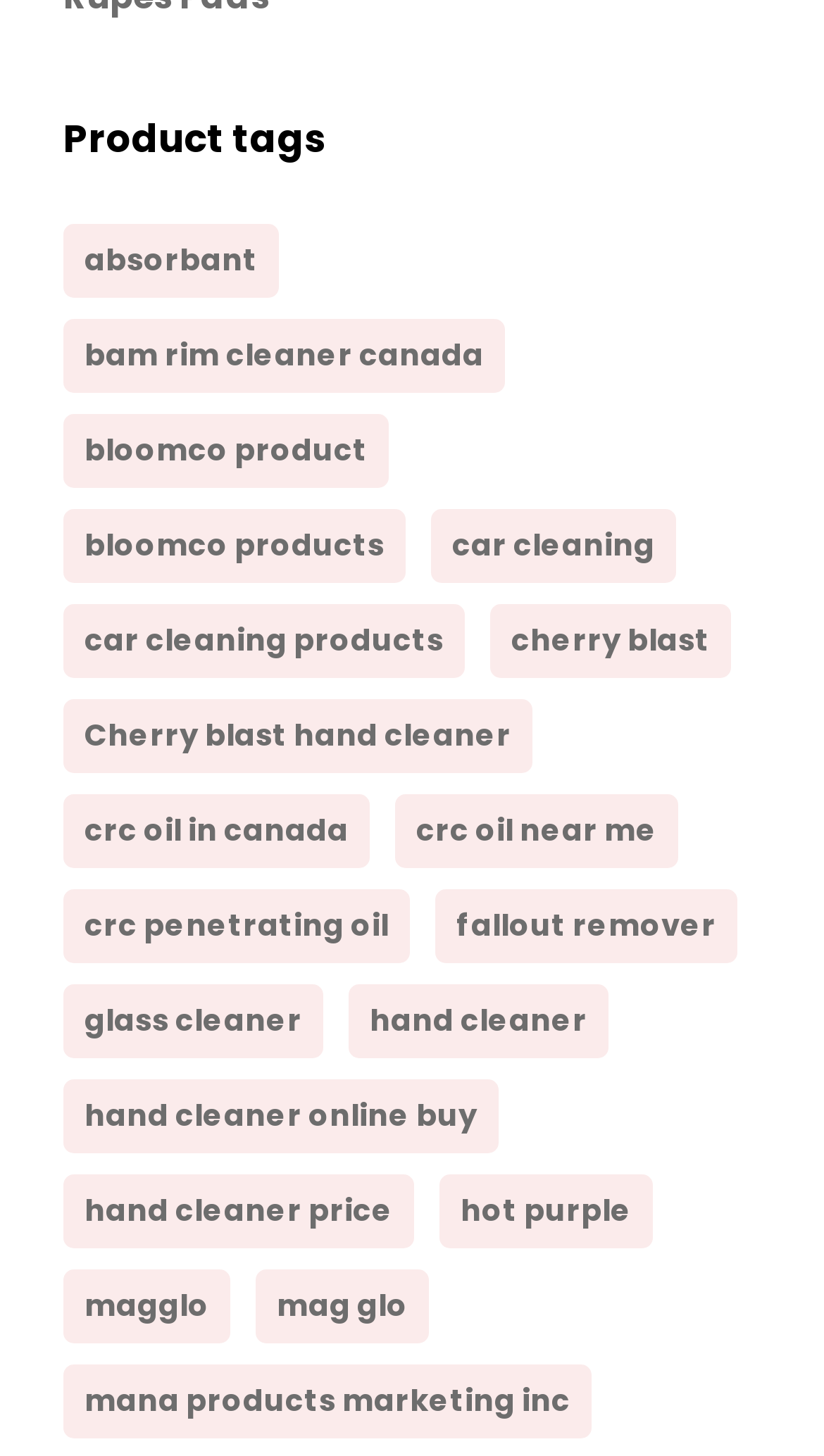Determine the bounding box coordinates of the clickable area required to perform the following instruction: "See products related to mag glo". The coordinates should be represented as four float numbers between 0 and 1: [left, top, right, bottom].

[0.31, 0.871, 0.521, 0.922]